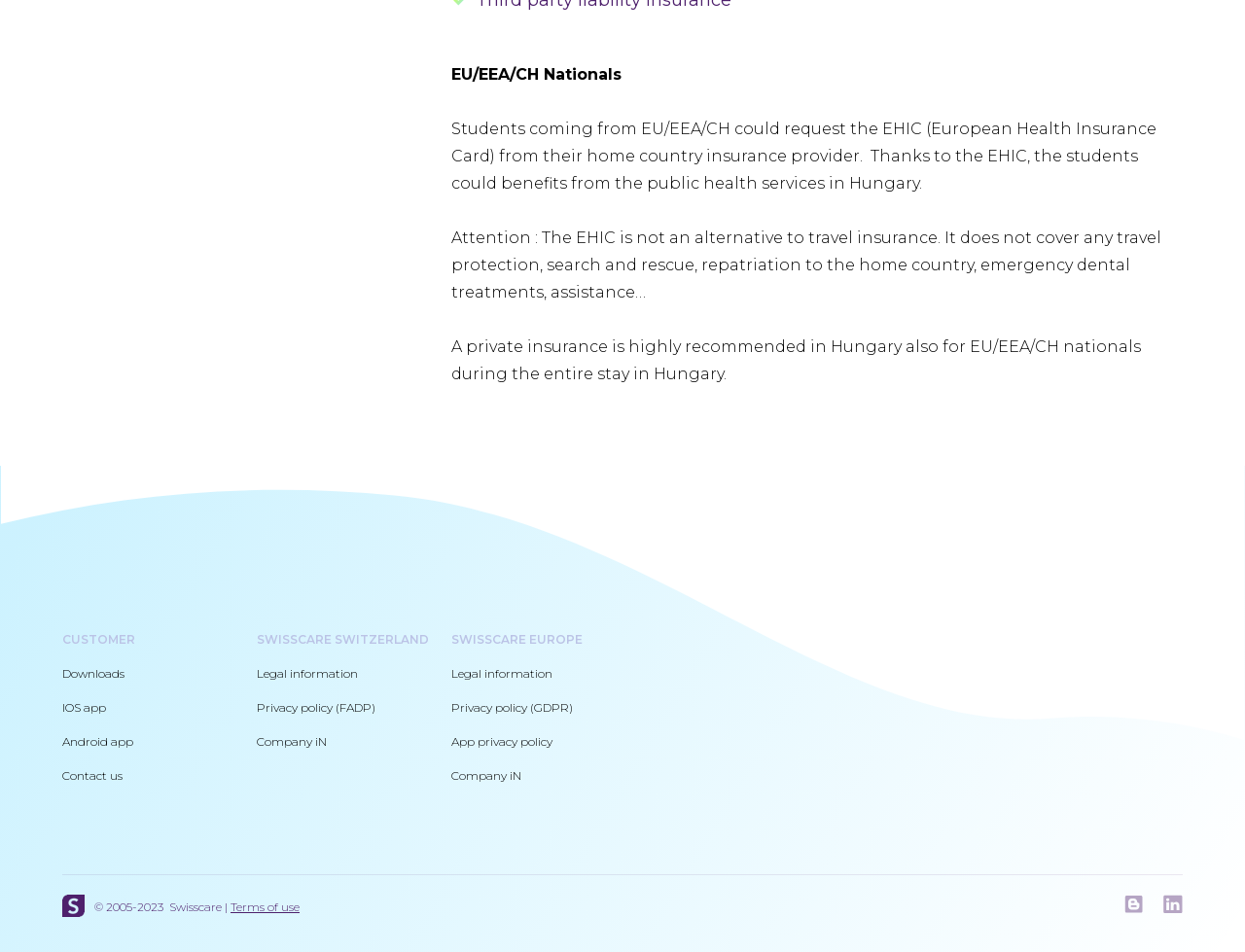Find the UI element described as: "Legal information" and predict its bounding box coordinates. Ensure the coordinates are four float numbers between 0 and 1, [left, top, right, bottom].

[0.206, 0.7, 0.288, 0.715]